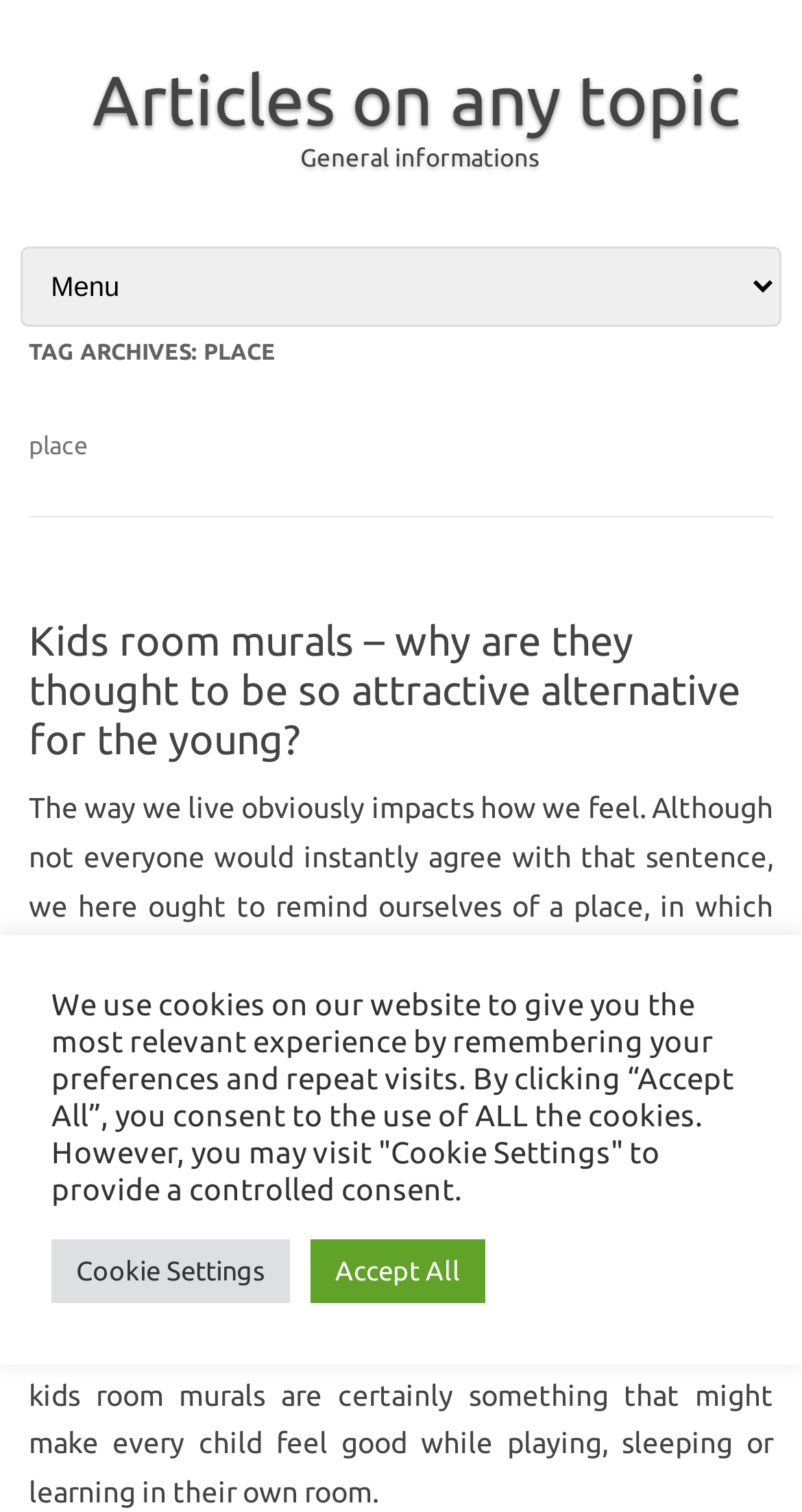Give a detailed account of the webpage.

The webpage is about "place Archives" and features articles on various topics. At the top, there is a link to "Articles on any topic" and a static text "General informations". Below these elements, there is a link to "Skip to content" and a combobox with a popup menu.

The main content area is divided into sections, with a header "TAG ARCHIVES: PLACE" at the top. Below this header, there is a static text "place" and a section with a heading "Kids room murals – why are they thought to be so attractive alternative for the young?". This section contains a link to the article and a lengthy paragraph of text discussing the importance of a well-maintained room and how it can affect one's mood. The text also mentions kids room murals as a way to make a room more enjoyable for children.

At the bottom of the page, there is a notice about the use of cookies on the website, with a static text explaining the purpose of cookies and providing options to accept or customize cookie settings. There are two buttons, "Cookie Settings" and "Accept All", allowing users to control their cookie preferences.